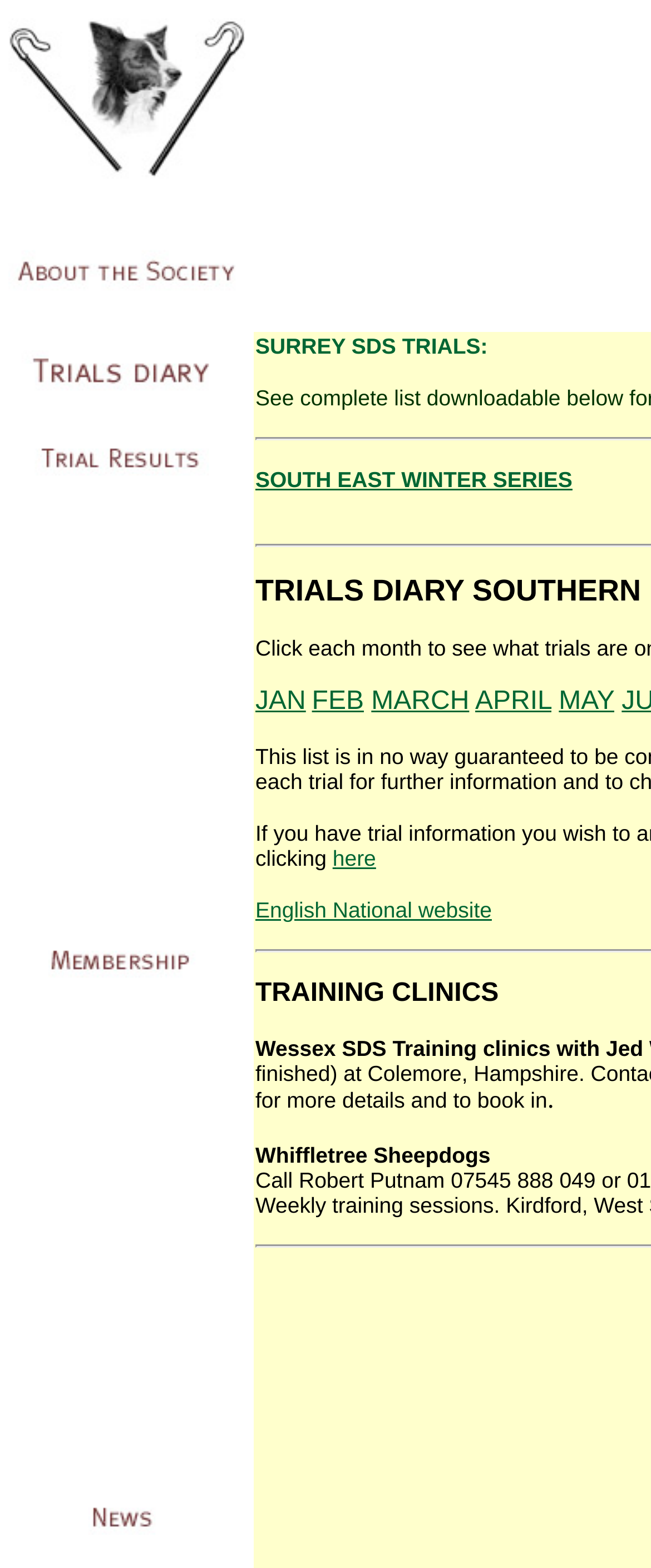Give a short answer to this question using one word or a phrase:
How many images are there in the webpage?

7